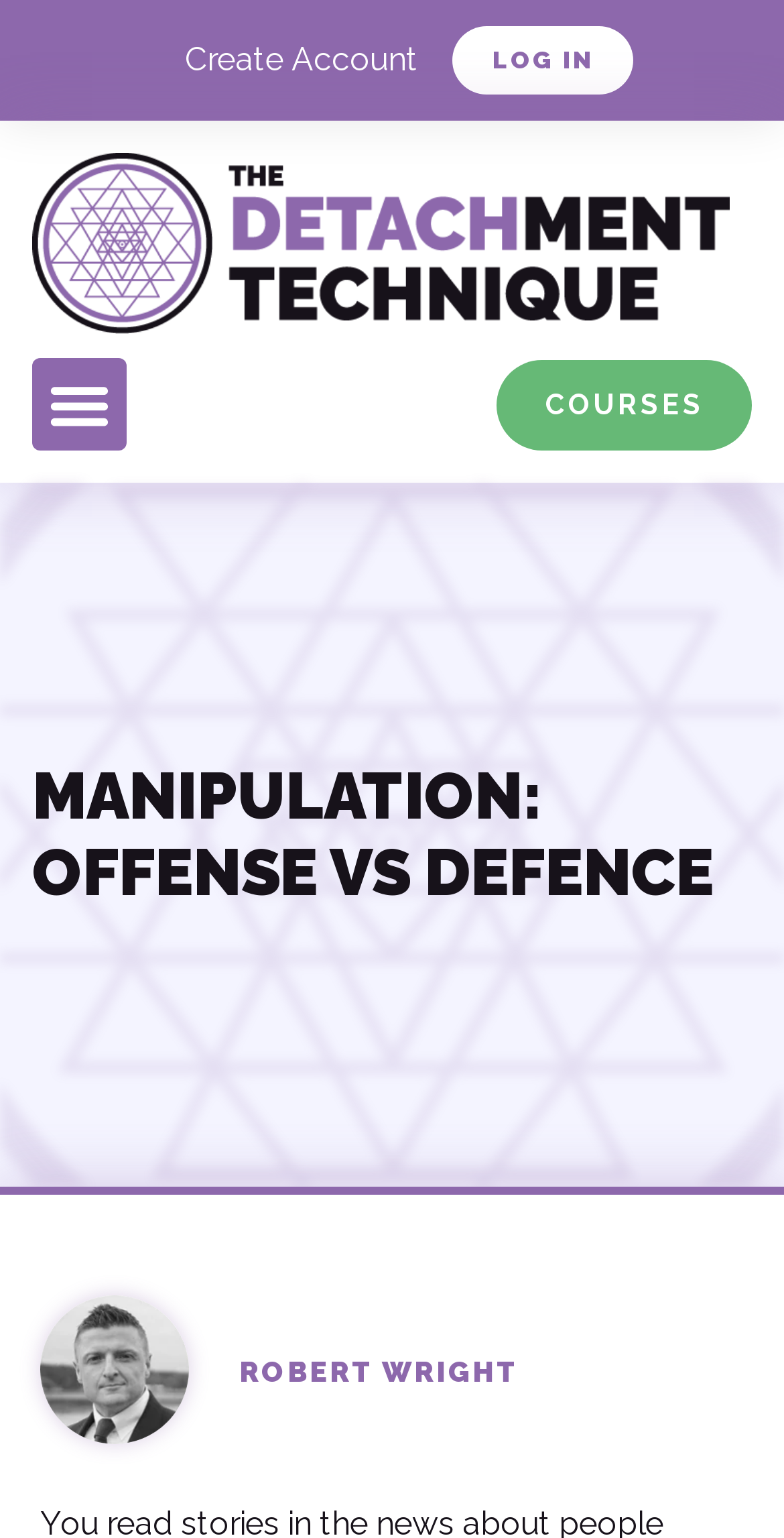What is the title or heading displayed on the webpage?

MANIPULATION: OFFENSE VS DEFENCE